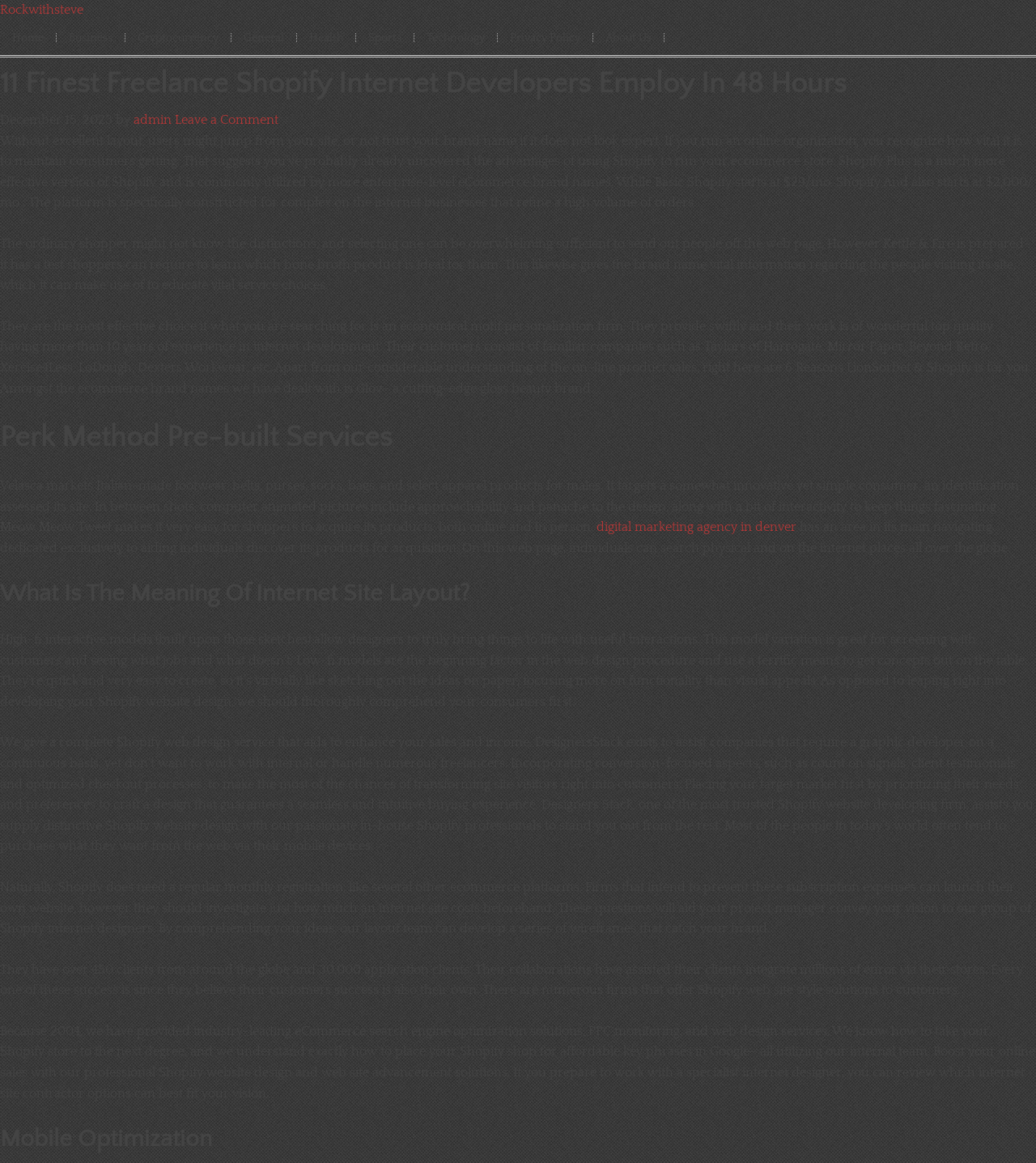Provide a comprehensive description of the webpage.

This webpage is about freelance Shopify internet developers and the importance of excellent layout for online businesses. At the top, there is a navigation bar with links to different categories, including Home, Business, Cryptocurrency, General, Health, Sports, Technology, Privacy Policy, and About Us. Below the navigation bar, there is a header section with the title "11 Finest Freelance Shopify Internet Developers Employ In 48 Hours - Rockwithsteve" and a time stamp "December 15, 2023". 

To the right of the title, there are two links: "admin" and "Leave a Comment". The main content of the webpage is divided into several sections. The first section discusses the importance of excellent layout for online businesses, stating that users might jump from a site or not trust a brand if it does not look expert. 

The next section talks about Shopify and its benefits, including its ability to maintain customers engaged. There are several paragraphs of text discussing the advantages of using Shopify, including its ability to process a high volume of orders. 

Following this, there are several sections with headings, including "Perk Method Pre-built Services", "What Is The Meaning Of Internet Site Layout?", and "Mobile Optimization". These sections contain text discussing various aspects of web design, including the importance of understanding customers, creating interactive models, and prioritizing mobile optimization. 

Throughout the webpage, there are links to other websites and resources, including a digital marketing agency in Denver. The overall content of the webpage is focused on the importance of excellent layout and web design for online businesses, particularly those using Shopify.